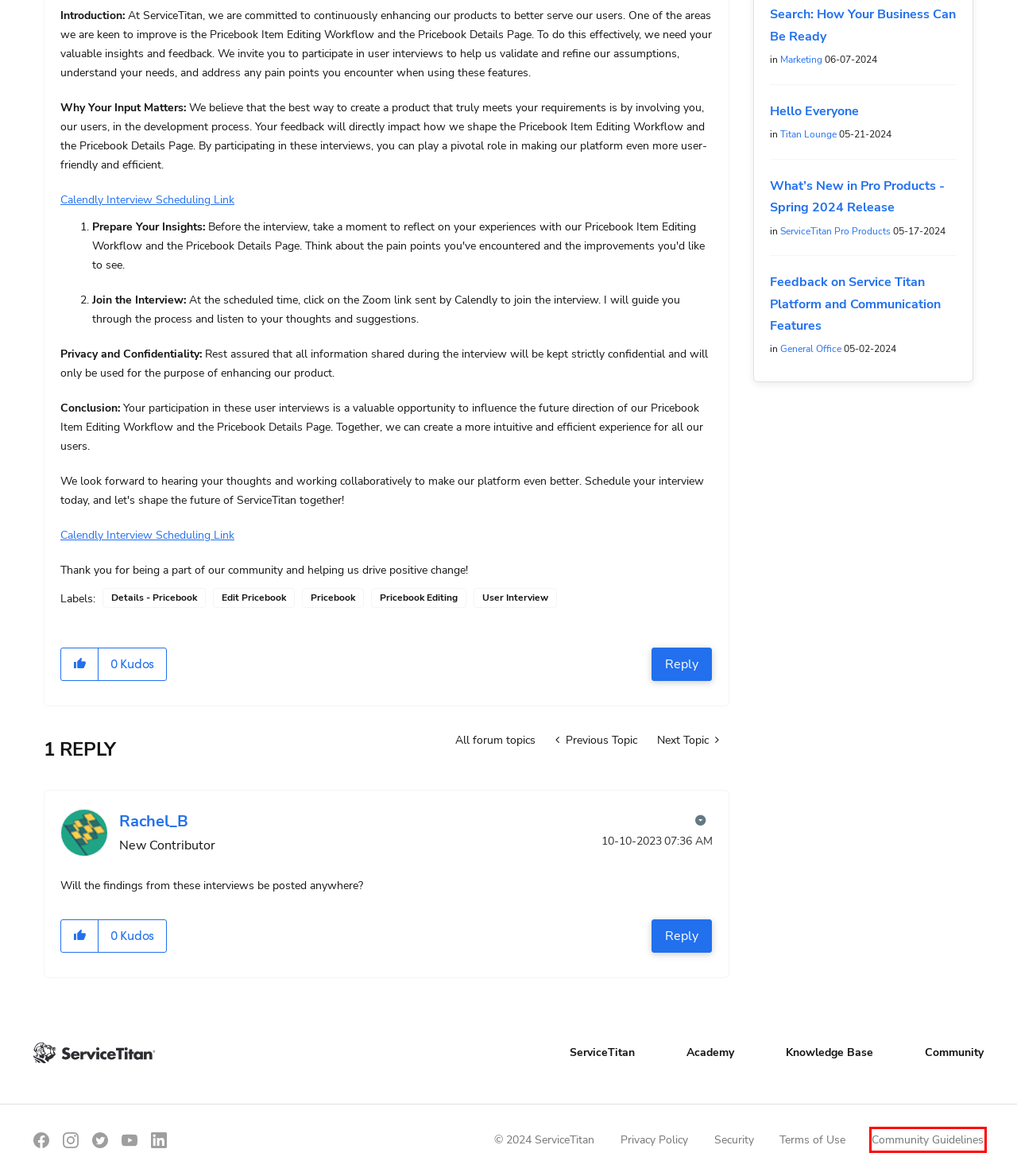Analyze the webpage screenshot with a red bounding box highlighting a UI element. Select the description that best matches the new webpage after clicking the highlighted element. Here are the options:
A. ServiceTitan | Privacy Policy
B. ServiceTitan Community Guidelines - ServiceTitan Community
C. ServiceTitan | Terms of Use
D. Join Us for User Interviews to Improve Your Priceb... - Page 5 - ServiceTitan Community
E. Calendly - Ariunaa Bat-Ochir
F. About Rachel_B - ServiceTitan Community
G. Login | ServiceTitan
H. Home - ServiceTitan Community

B